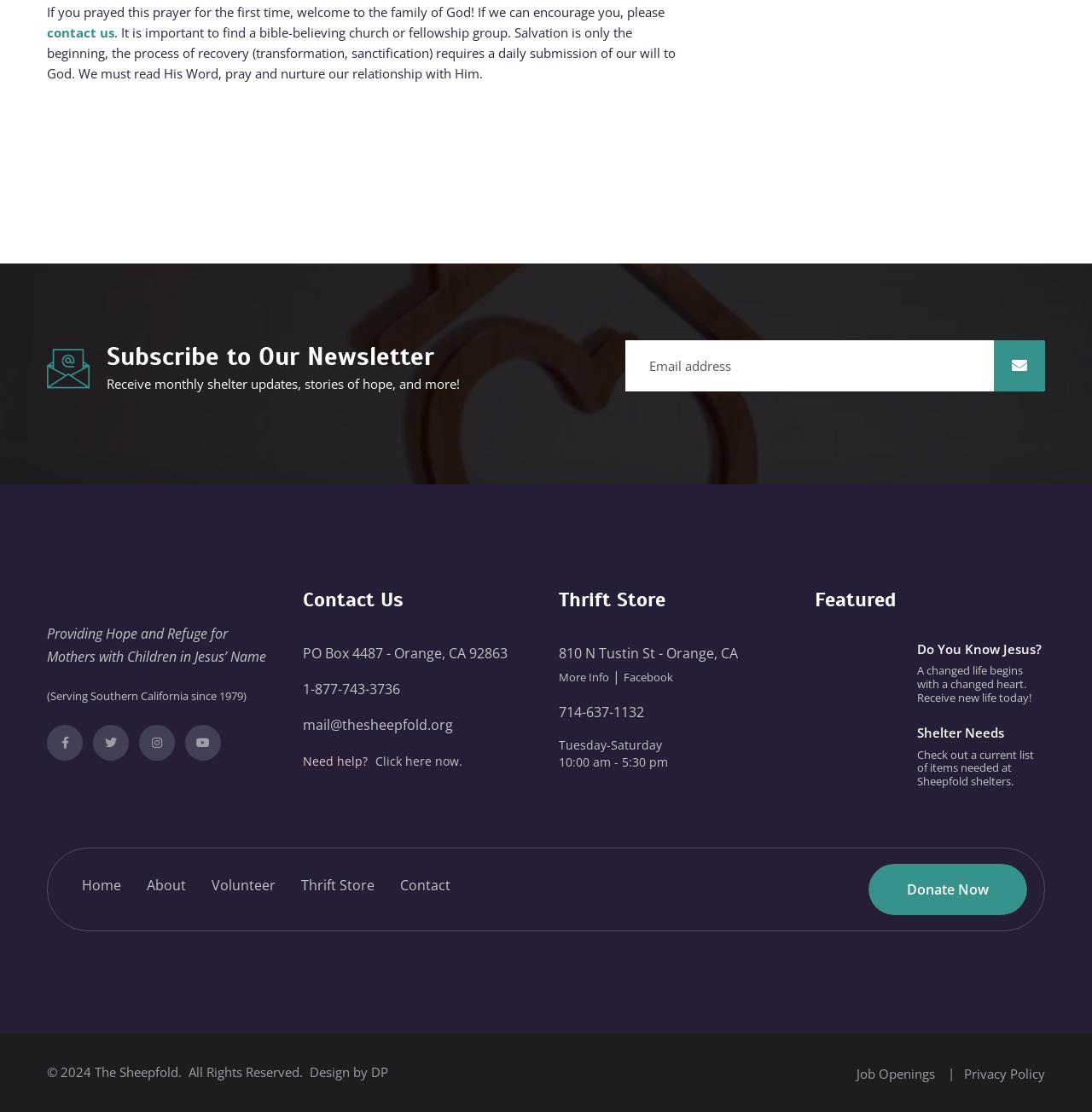Locate the bounding box coordinates of the area that needs to be clicked to fulfill the following instruction: "Subscribe to the newsletter". The coordinates should be in the format of four float numbers between 0 and 1, namely [left, top, right, bottom].

[0.573, 0.306, 0.91, 0.352]